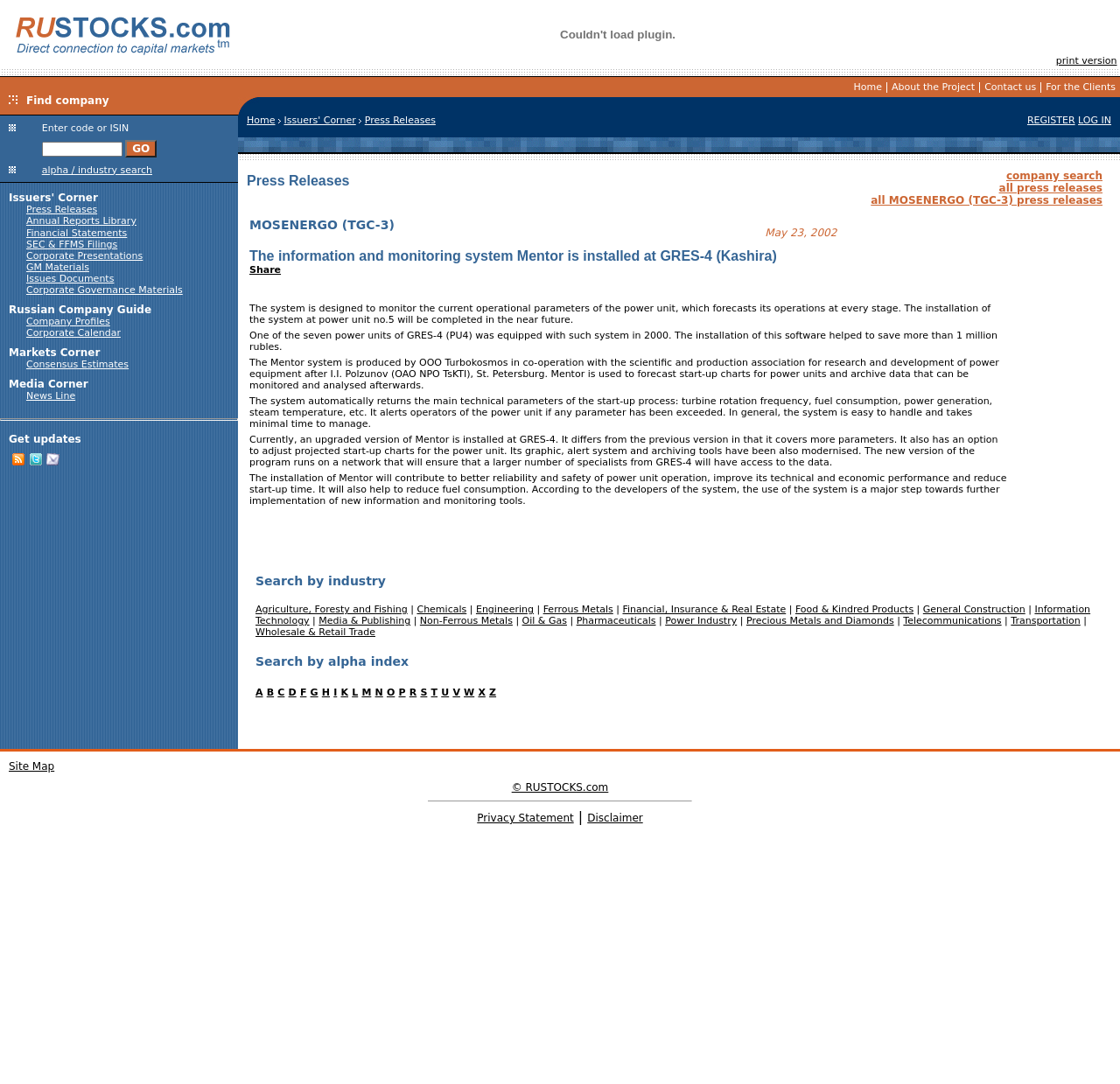Identify the bounding box coordinates for the element you need to click to achieve the following task: "Enter code or ISIN". The coordinates must be four float values ranging from 0 to 1, formatted as [left, top, right, bottom].

[0.037, 0.131, 0.109, 0.144]